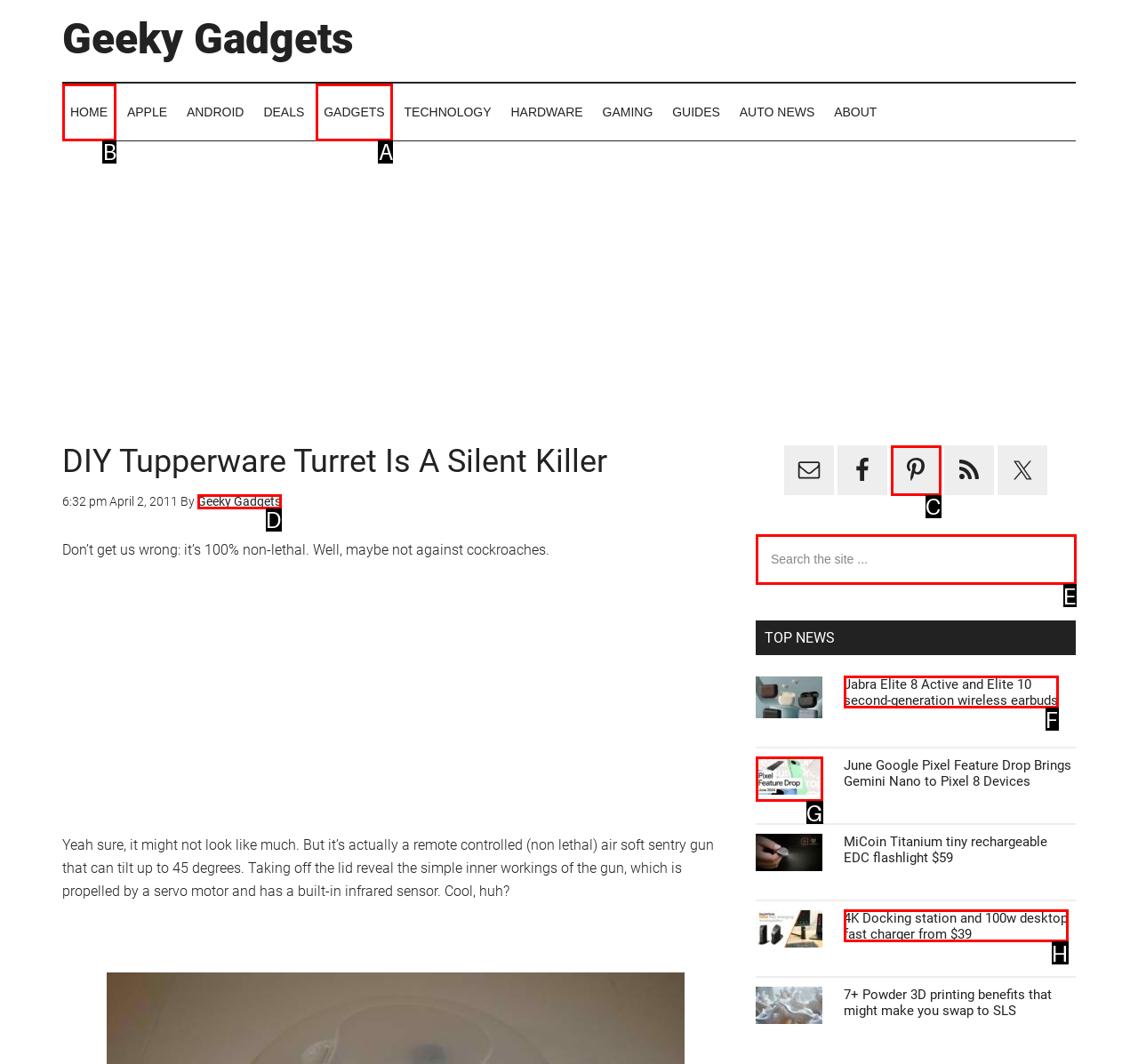Determine which HTML element to click to execute the following task: Click on the 'HOME' link Answer with the letter of the selected option.

B